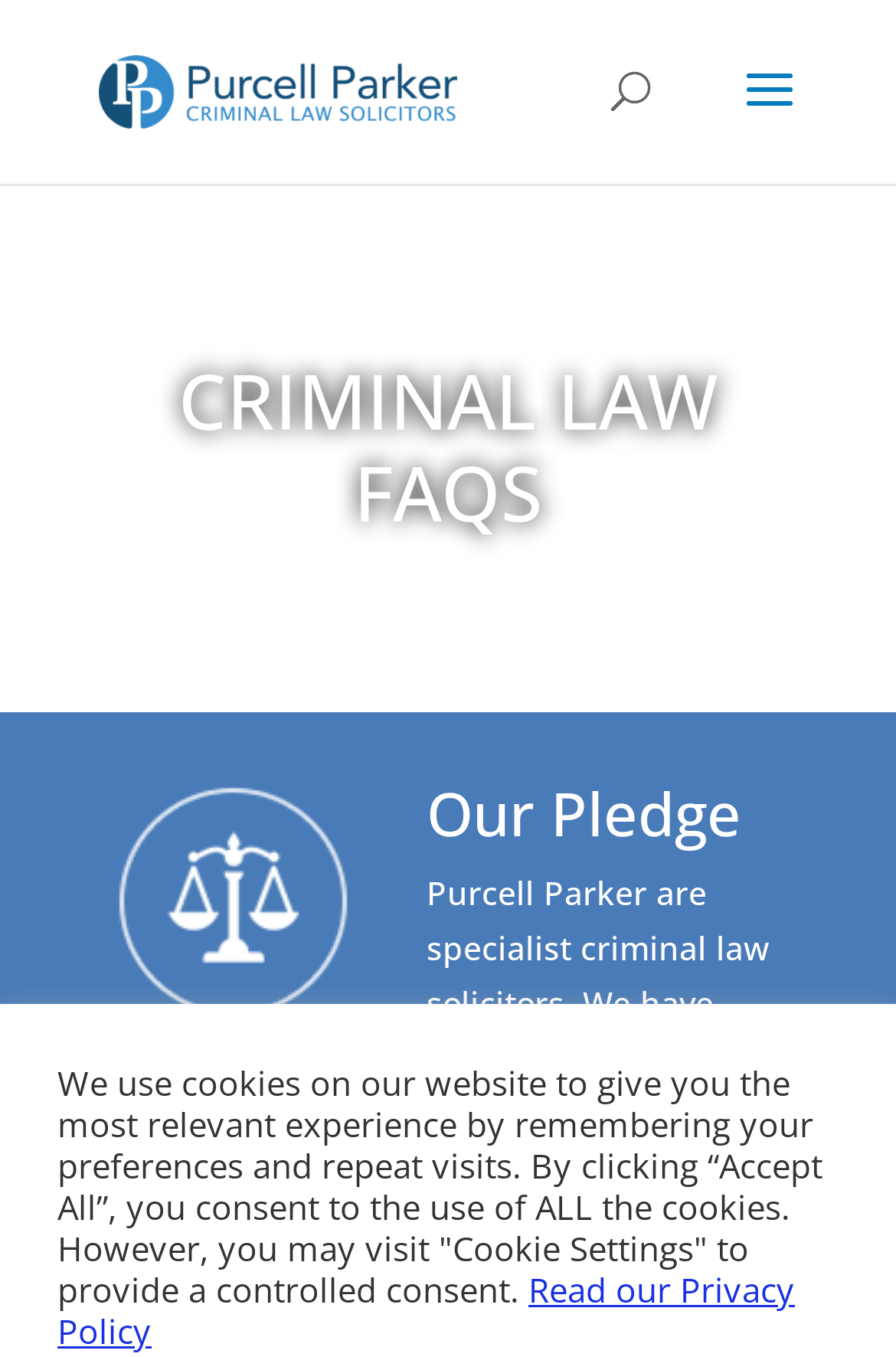Reply to the question below using a single word or brief phrase:
What is the section below the main heading about?

Our Pledge